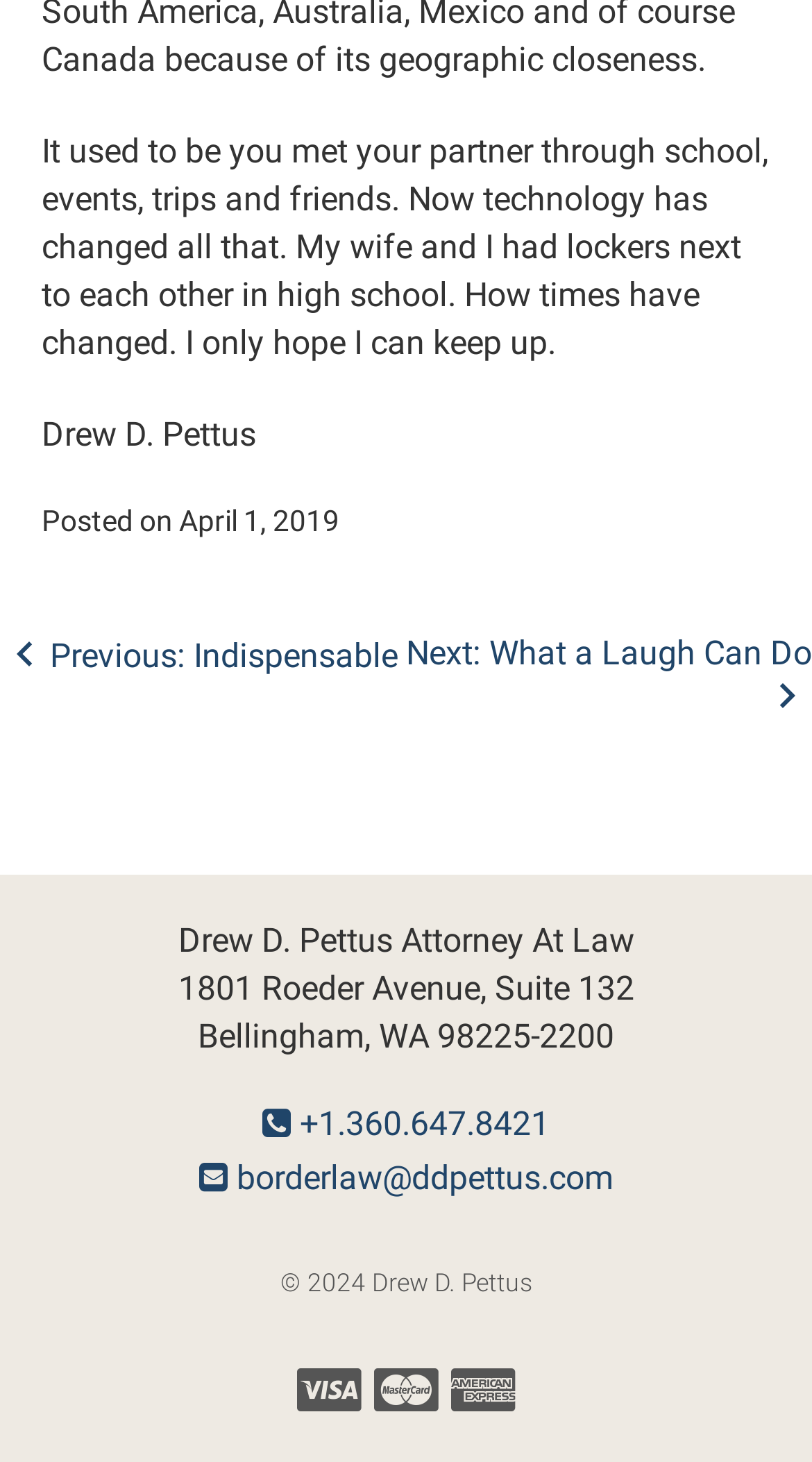Look at the image and answer the question in detail:
Who is the author of the blog post?

The author of the blog post is mentioned in the text 'Drew D. Pettus' which is located above the posted date 'April 1, 2019'.